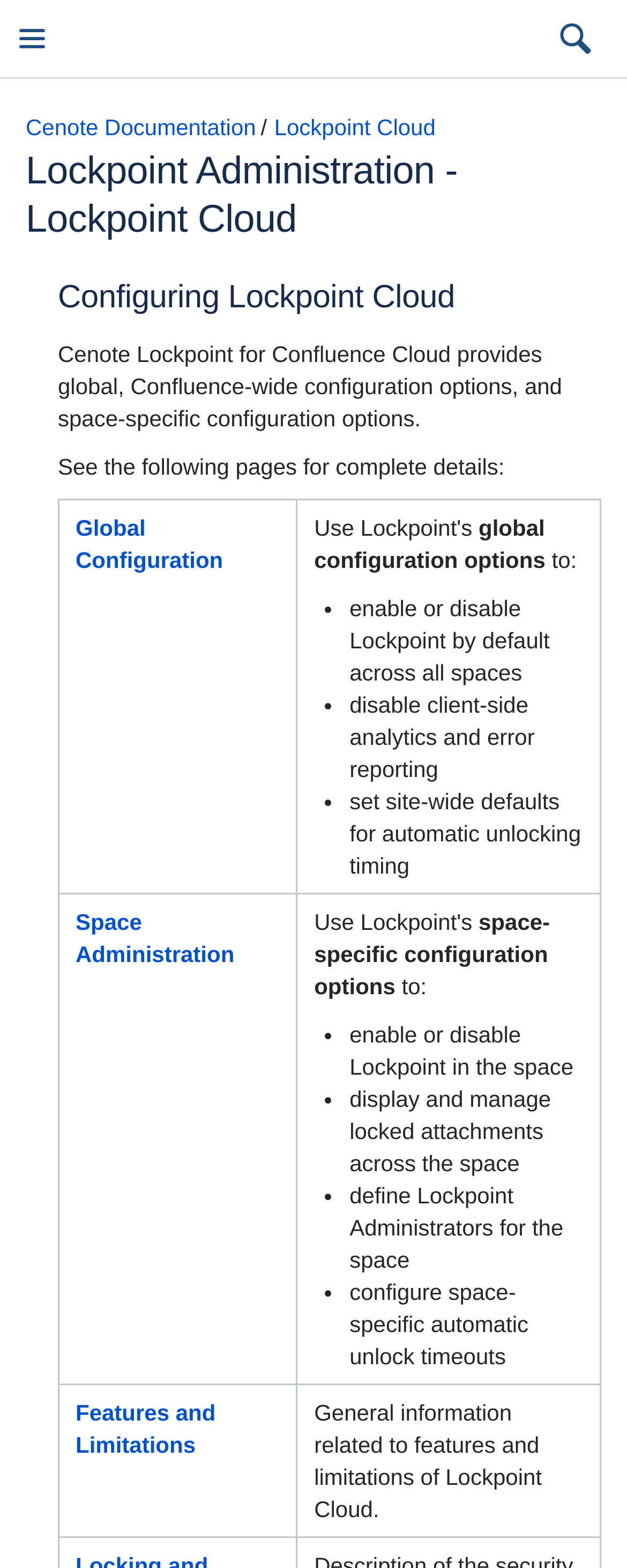Determine the bounding box coordinates of the element's region needed to click to follow the instruction: "View Overview". Provide these coordinates as four float numbers between 0 and 1, formatted as [left, top, right, bottom].

[0.038, 0.205, 0.738, 0.246]